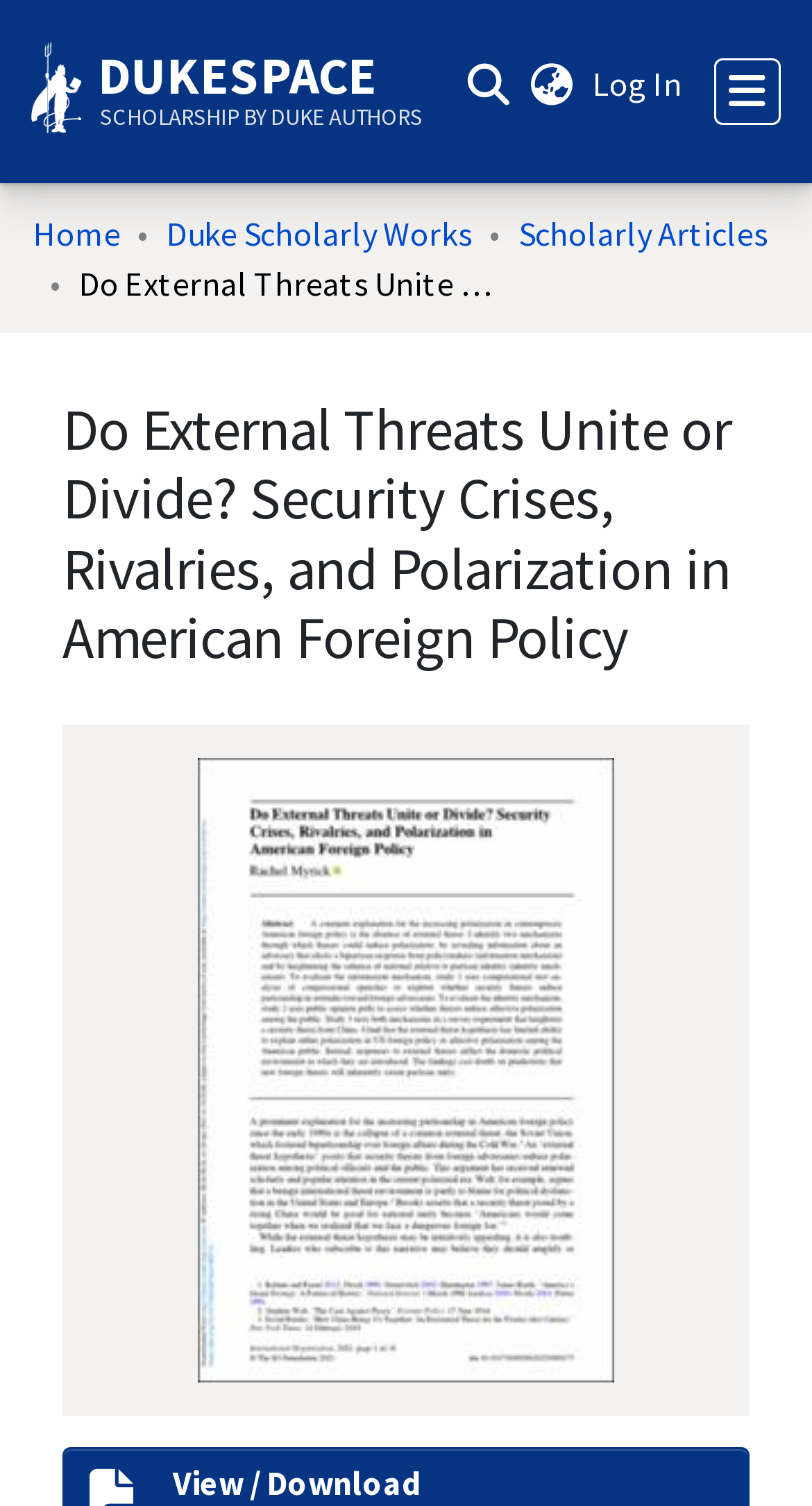Please specify the bounding box coordinates of the clickable region necessary for completing the following instruction: "Log in to the system". The coordinates must consist of four float numbers between 0 and 1, i.e., [left, top, right, bottom].

[0.725, 0.041, 0.845, 0.069]